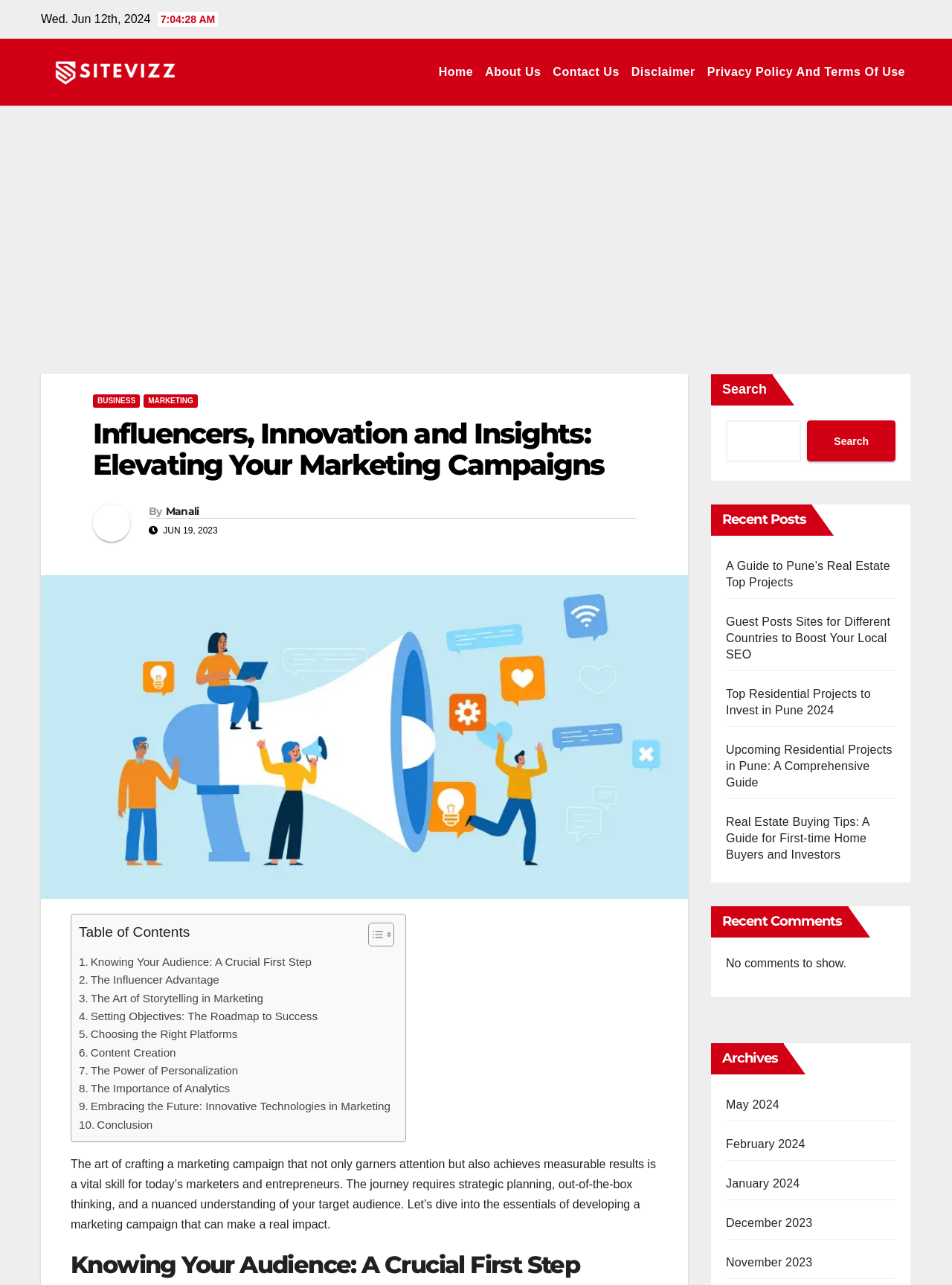Please respond to the question using a single word or phrase:
How many links are in the 'Recent Posts' section?

5